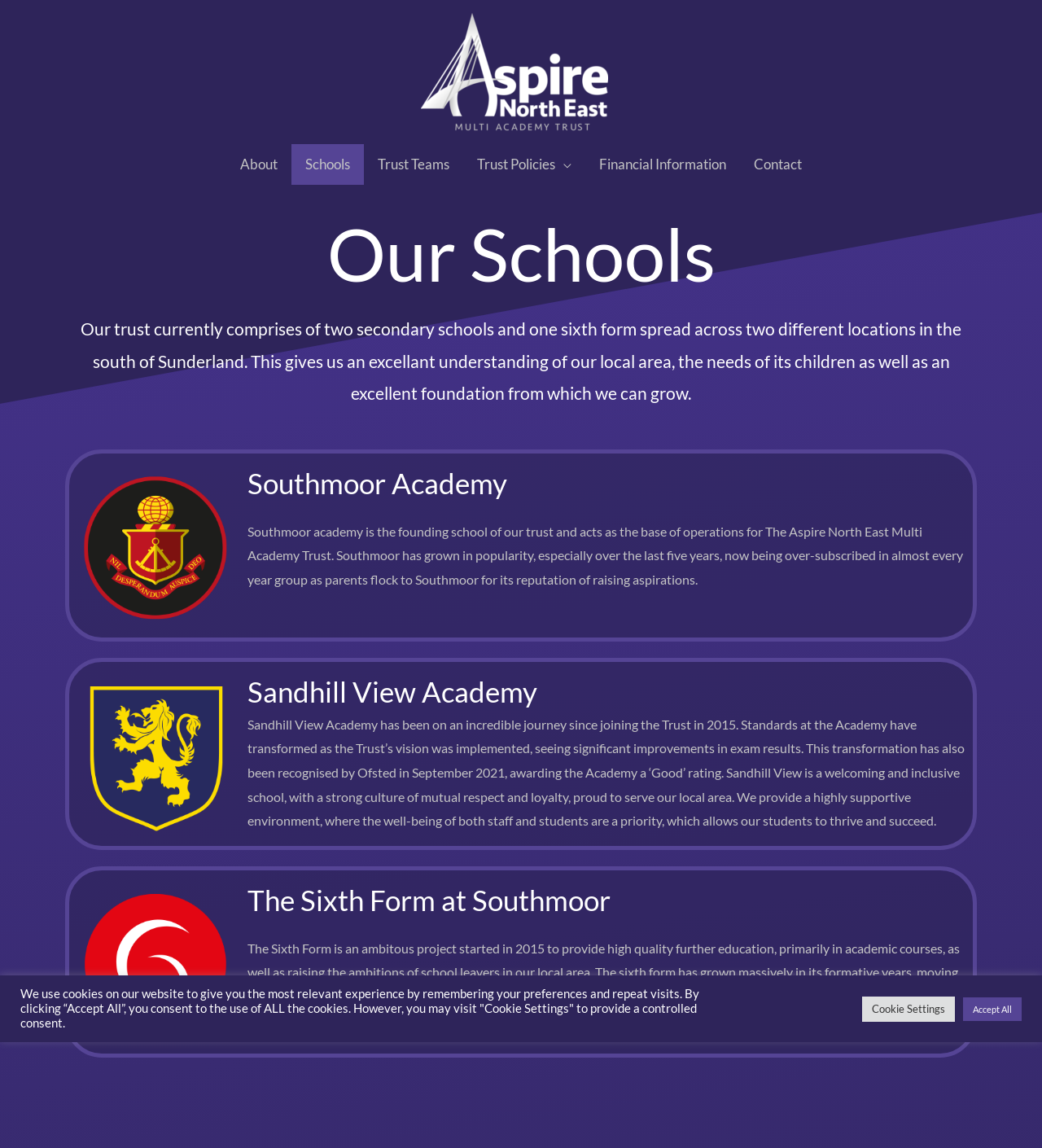Pinpoint the bounding box coordinates of the element that must be clicked to accomplish the following instruction: "Click on About". The coordinates should be in the format of four float numbers between 0 and 1, i.e., [left, top, right, bottom].

[0.217, 0.126, 0.28, 0.161]